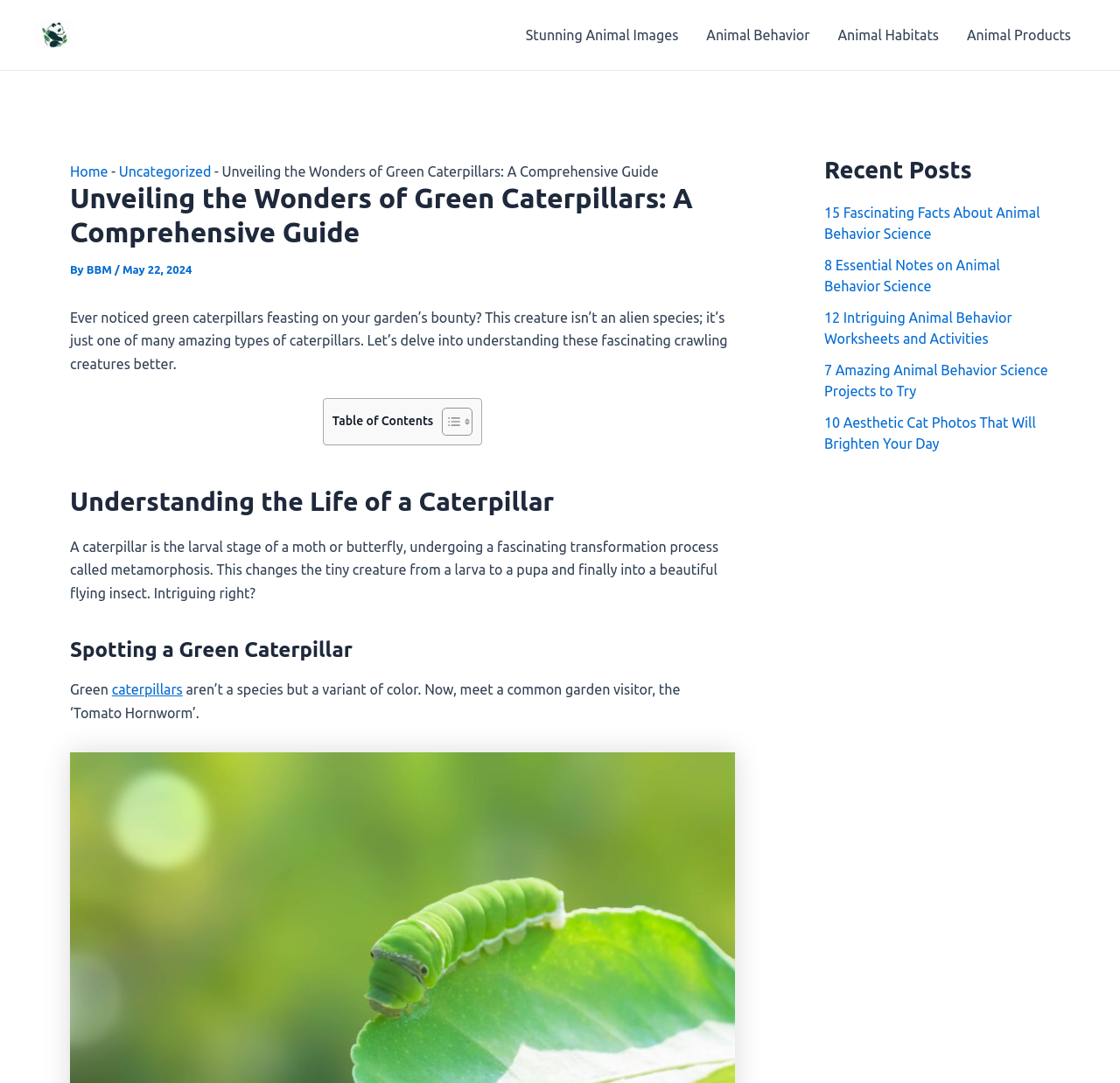Locate the bounding box coordinates of the area that needs to be clicked to fulfill the following instruction: "Click on the 'Home' link". The coordinates should be in the format of four float numbers between 0 and 1, namely [left, top, right, bottom].

[0.062, 0.151, 0.096, 0.166]